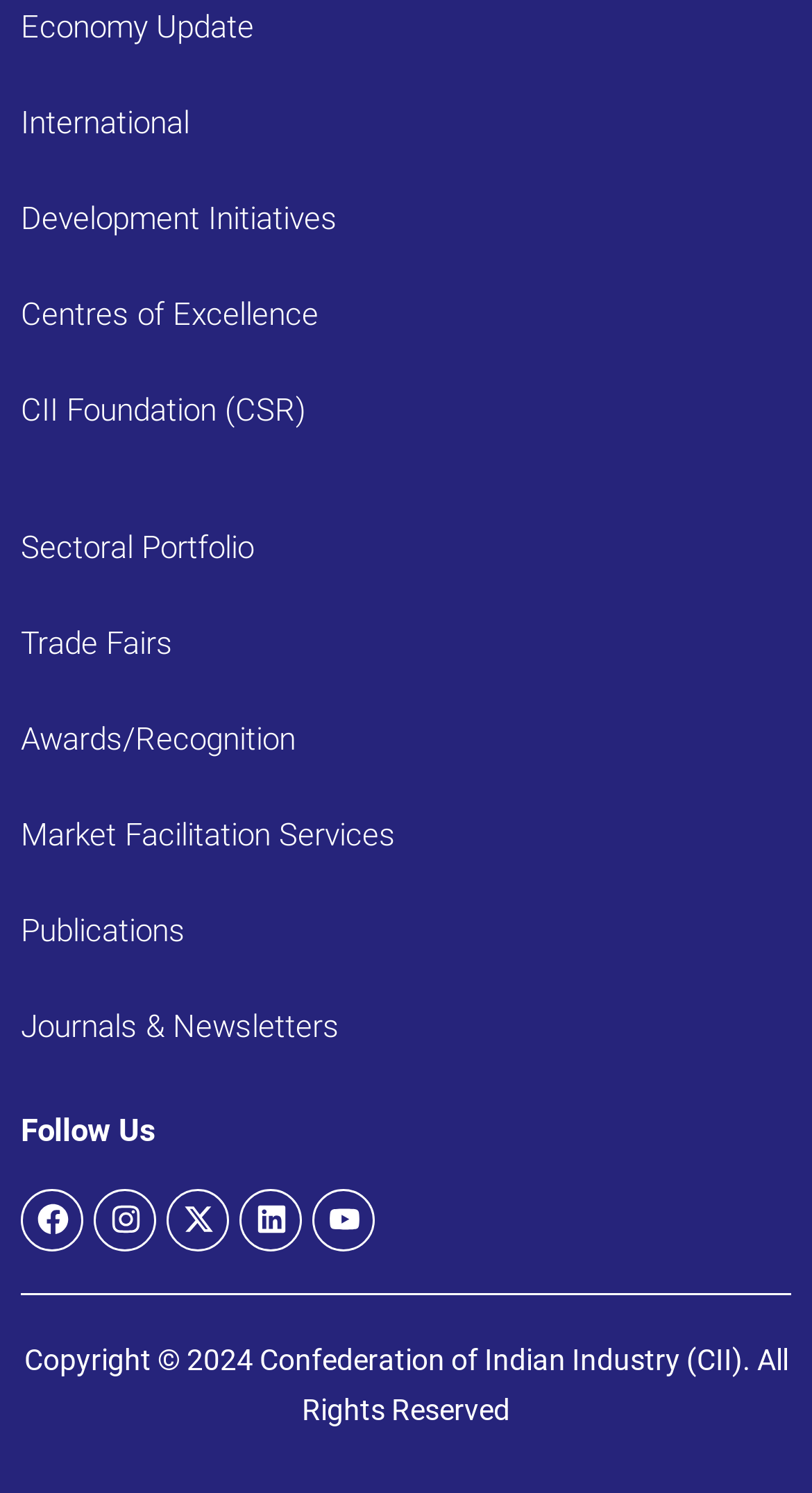Find the bounding box coordinates for the area you need to click to carry out the instruction: "View Sectoral Portfolio". The coordinates should be four float numbers between 0 and 1, indicated as [left, top, right, bottom].

[0.026, 0.334, 0.931, 0.398]